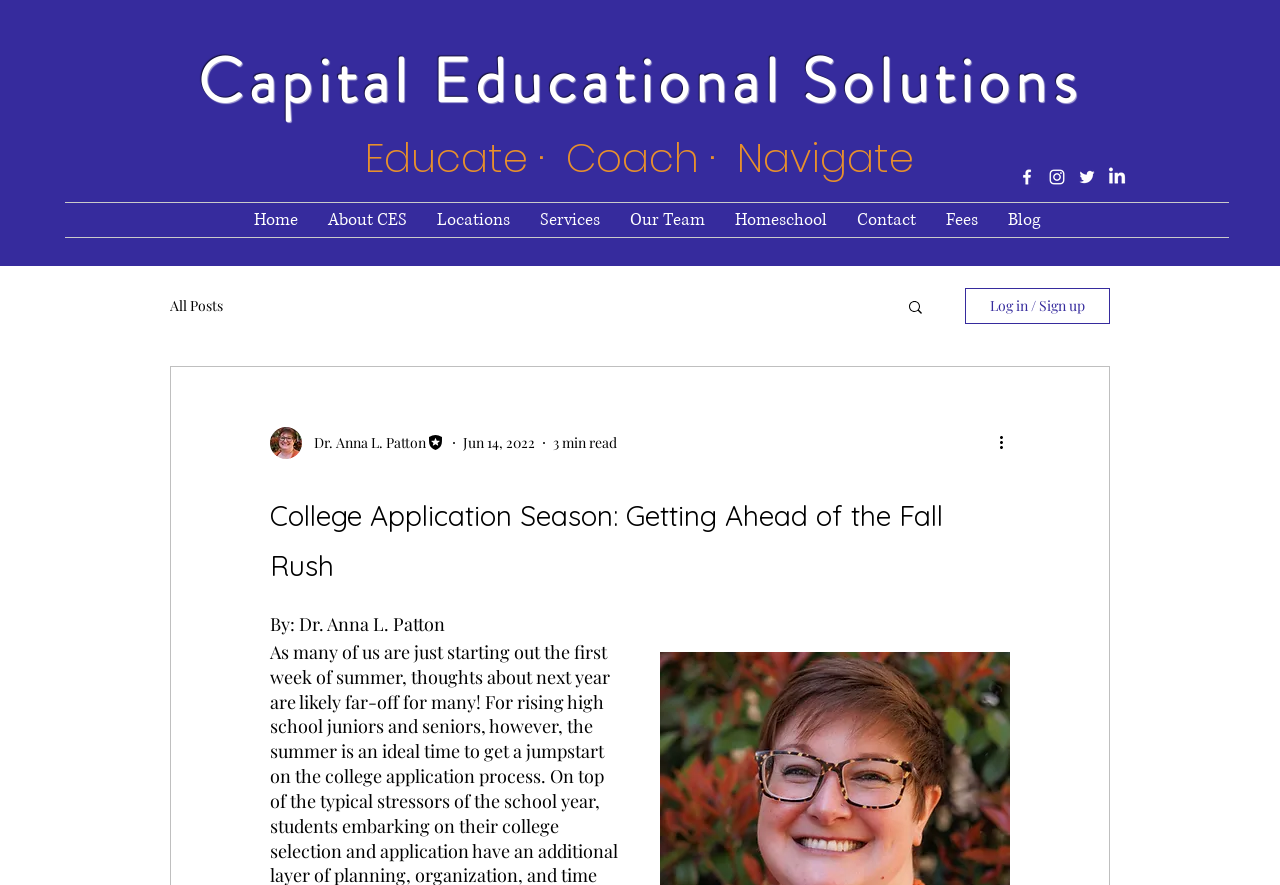From the element description: "Our Team", extract the bounding box coordinates of the UI element. The coordinates should be expressed as four float numbers between 0 and 1, in the order [left, top, right, bottom].

[0.48, 0.229, 0.562, 0.268]